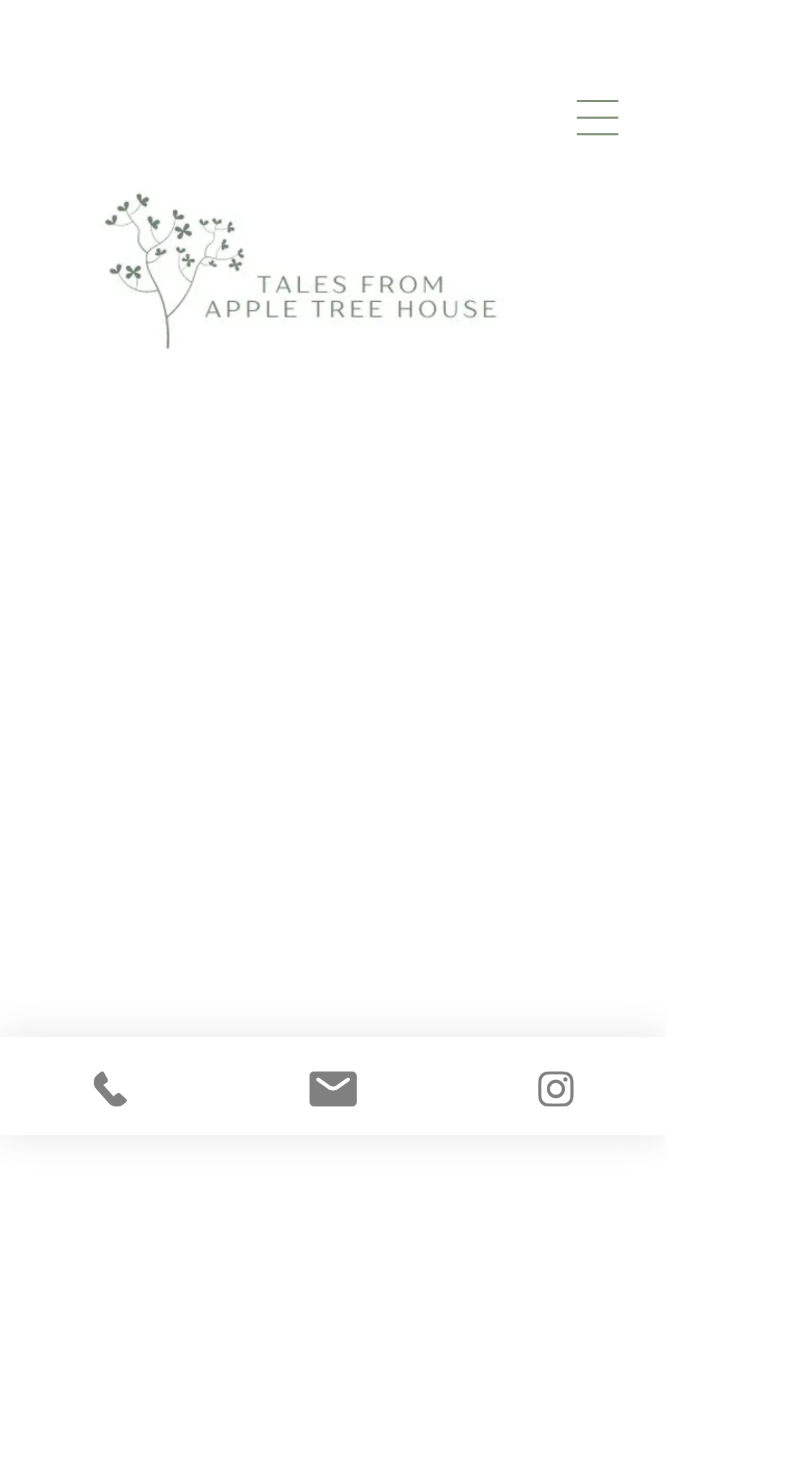Provide a brief response to the question using a single word or phrase: 
Is the art print sold framed?

No